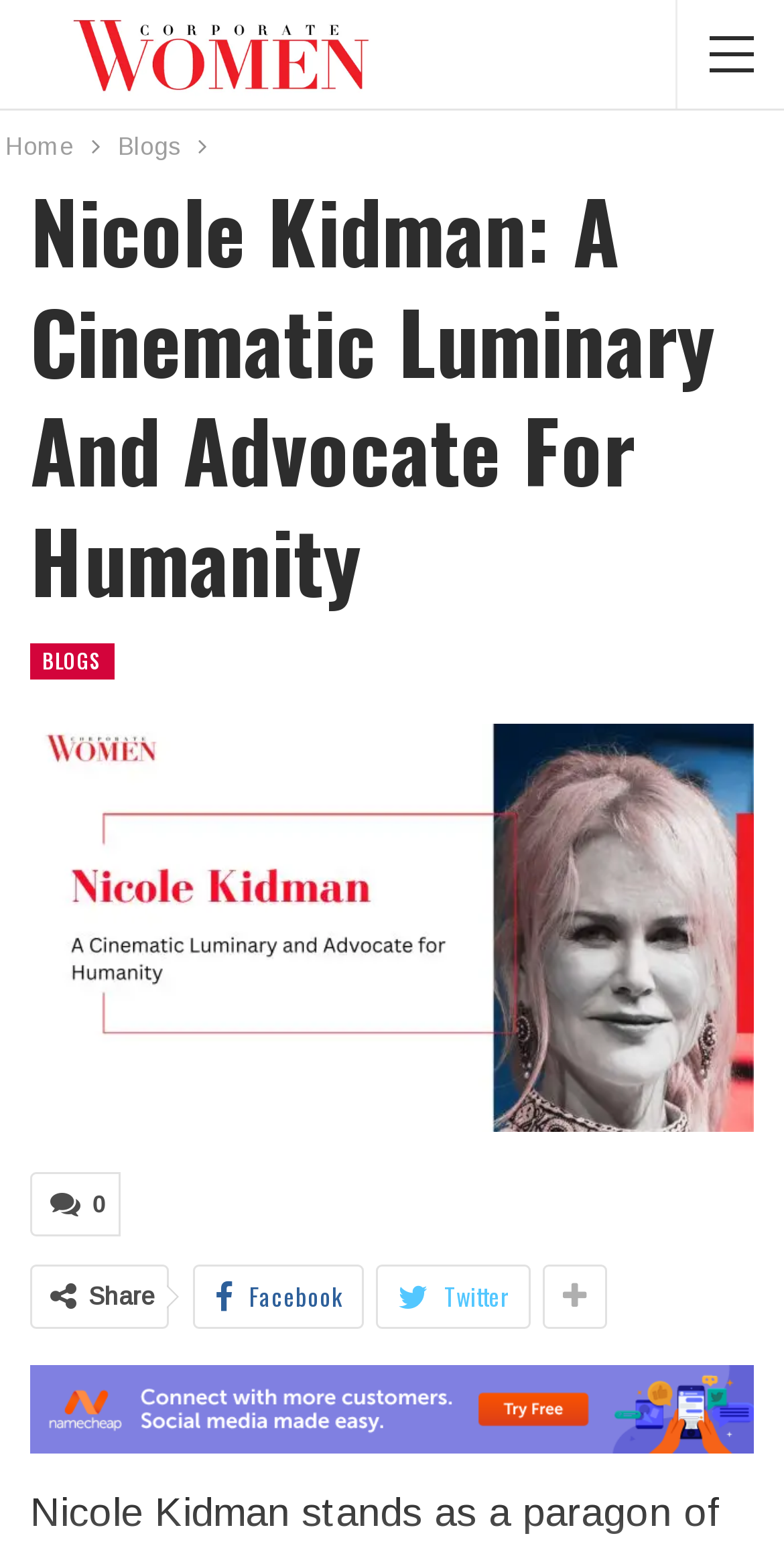What is the text on the bottom-right corner?
From the screenshot, supply a one-word or short-phrase answer.

Share